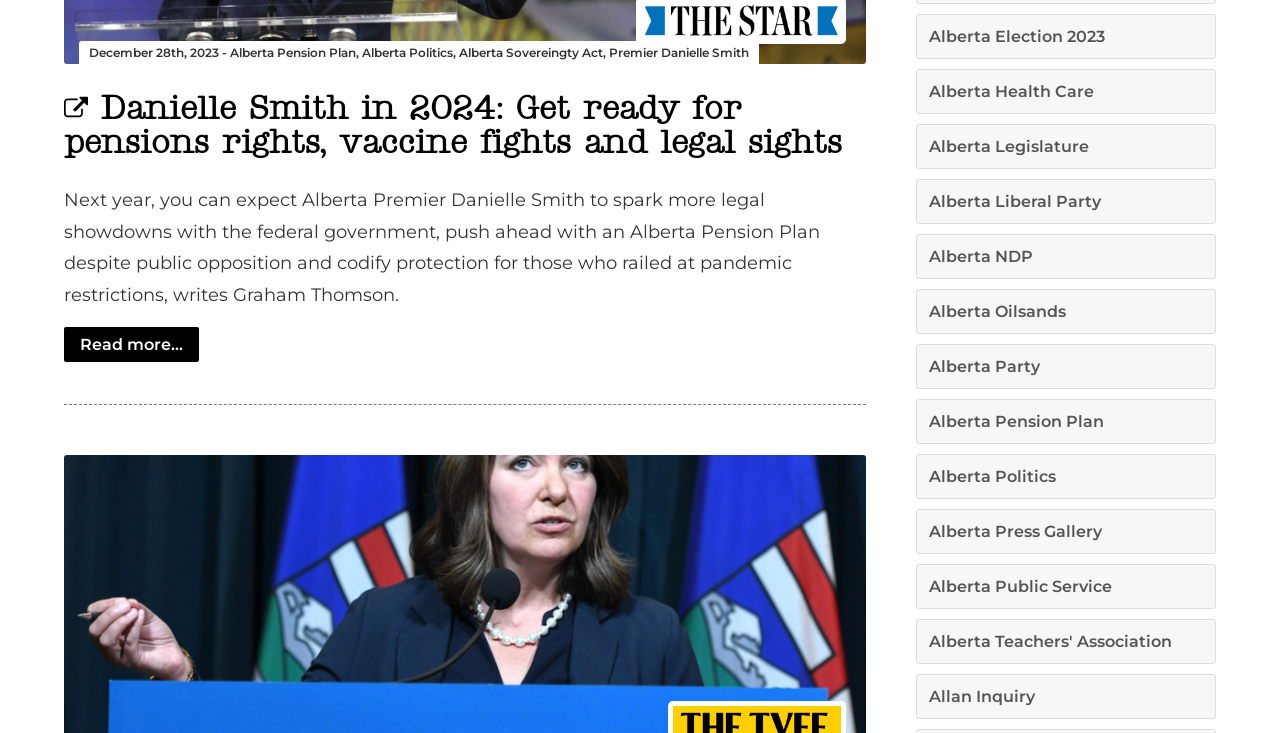Please predict the bounding box coordinates (top-left x, top-left y, bottom-right x, bottom-right y) for the UI element in the screenshot that fits the description: Alberta Politics

[0.716, 0.619, 0.95, 0.68]